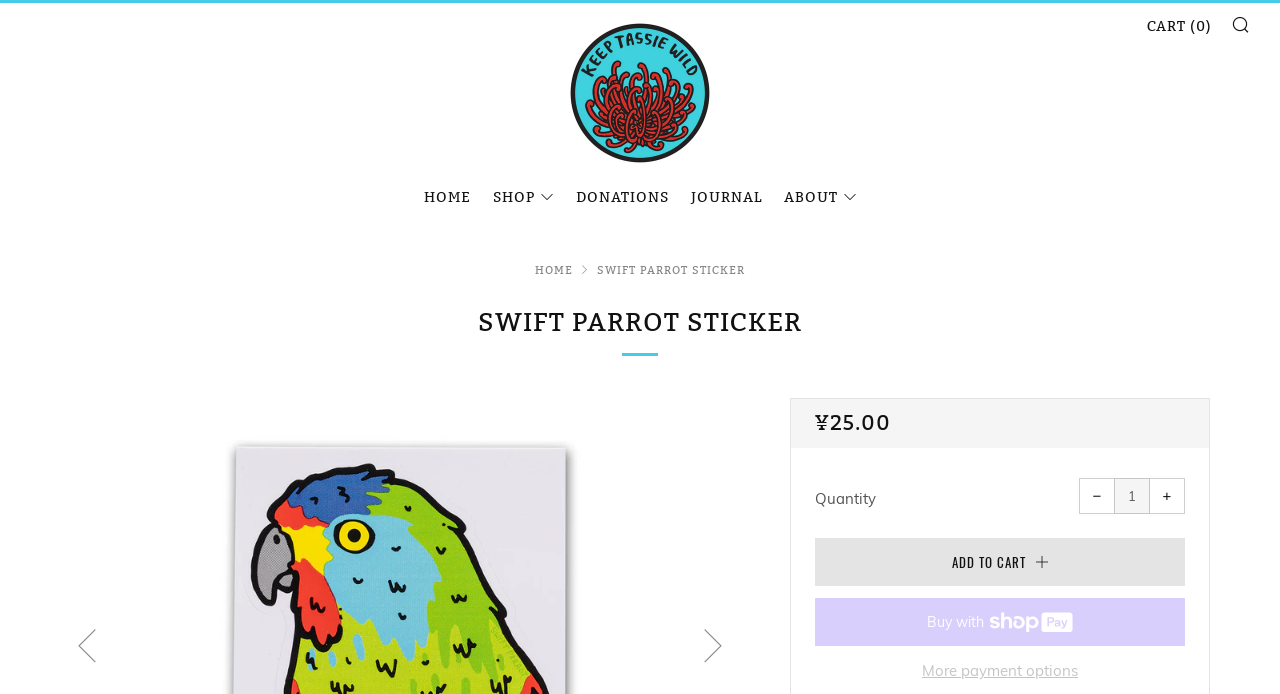Highlight the bounding box coordinates of the region I should click on to meet the following instruction: "go to home page".

[0.331, 0.271, 0.368, 0.297]